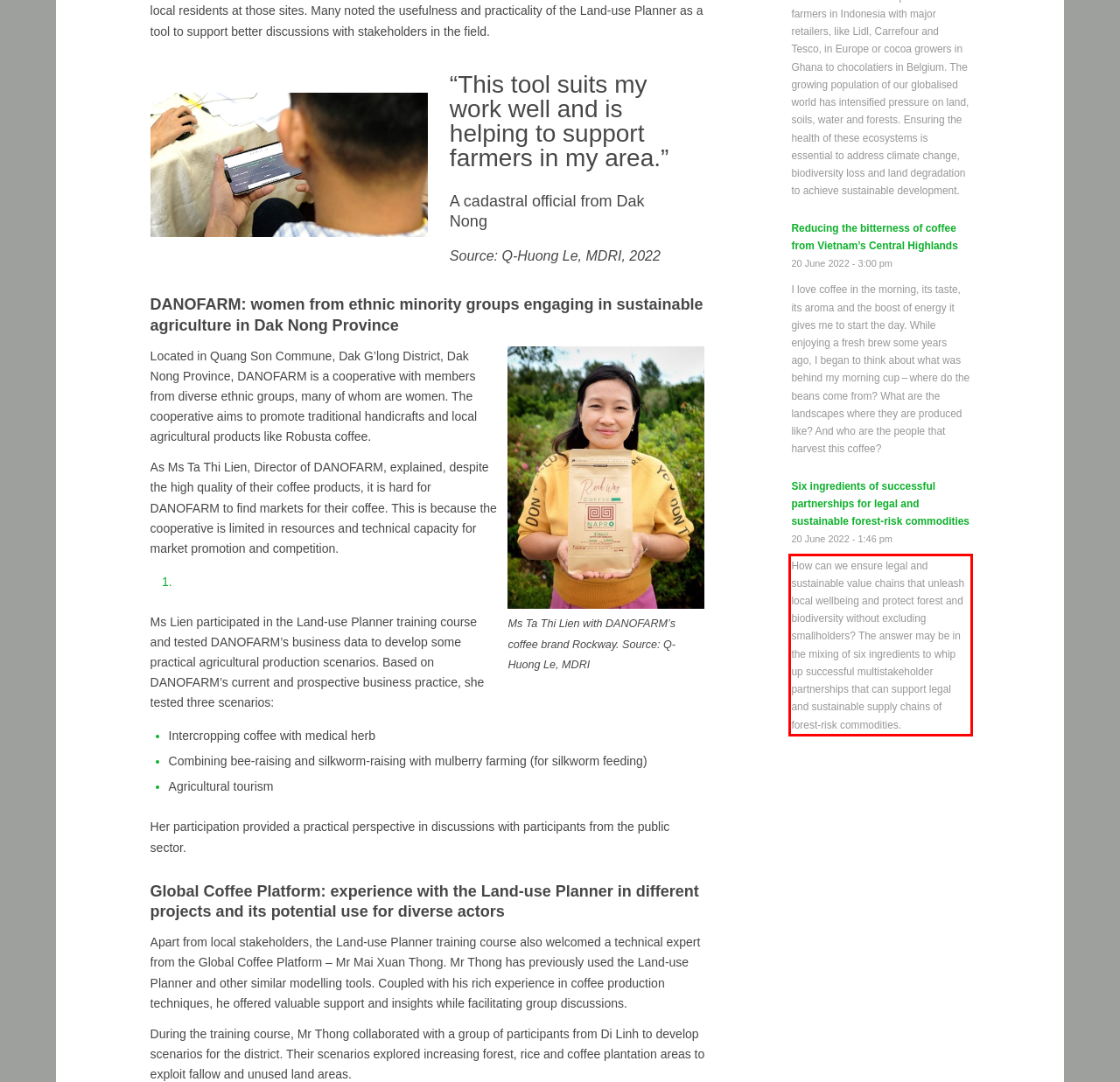In the given screenshot, locate the red bounding box and extract the text content from within it.

How can we ensure legal and sustainable value chains that unleash local wellbeing and protect forest and biodiversity without excluding smallholders? The answer may be in the mixing of six ingredients to whip up successful multistakeholder partnerships that can support legal and sustainable supply chains of forest-risk commodities.